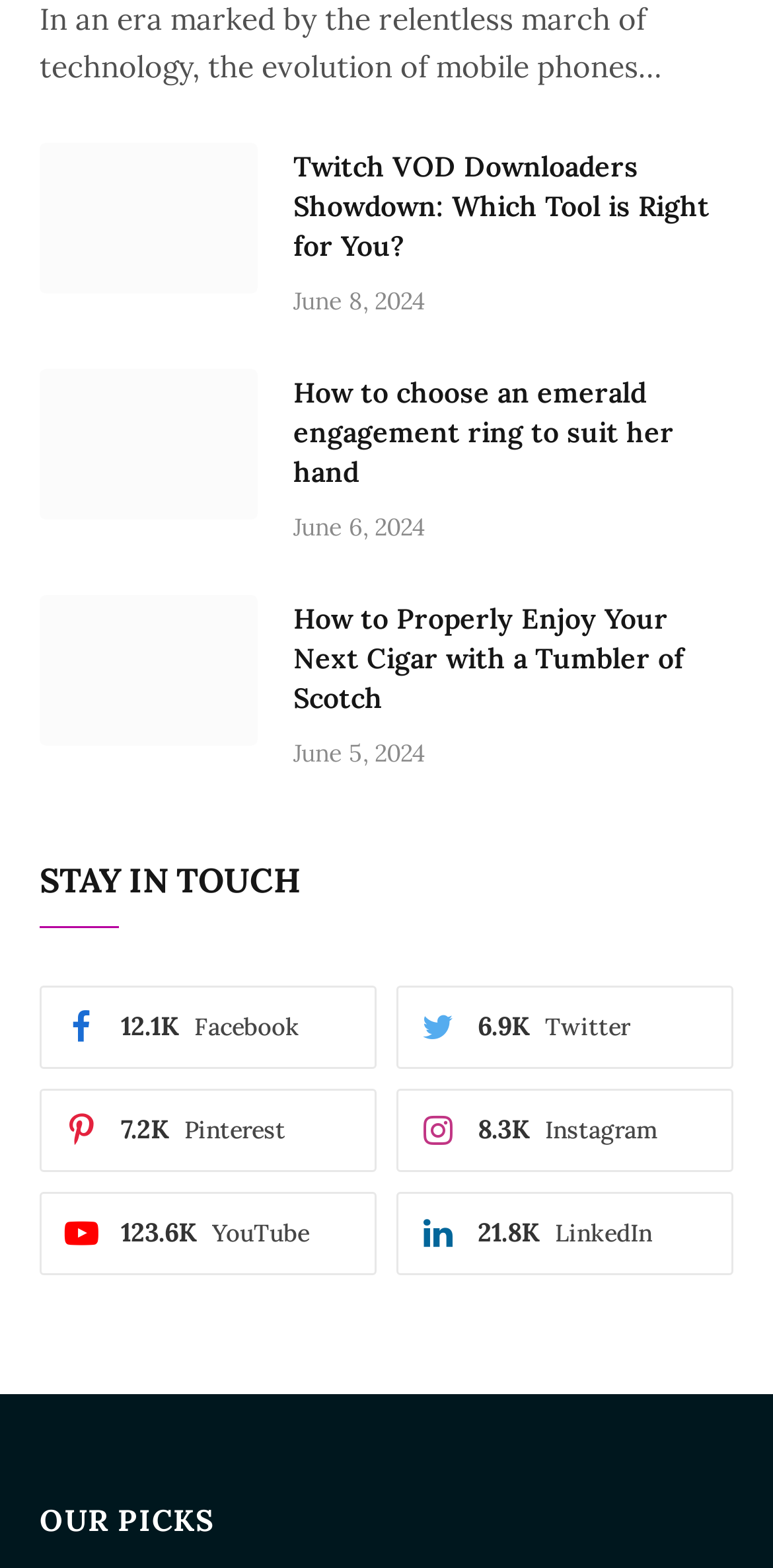Please identify the bounding box coordinates of the element's region that I should click in order to complete the following instruction: "Go to home page". The bounding box coordinates consist of four float numbers between 0 and 1, i.e., [left, top, right, bottom].

None